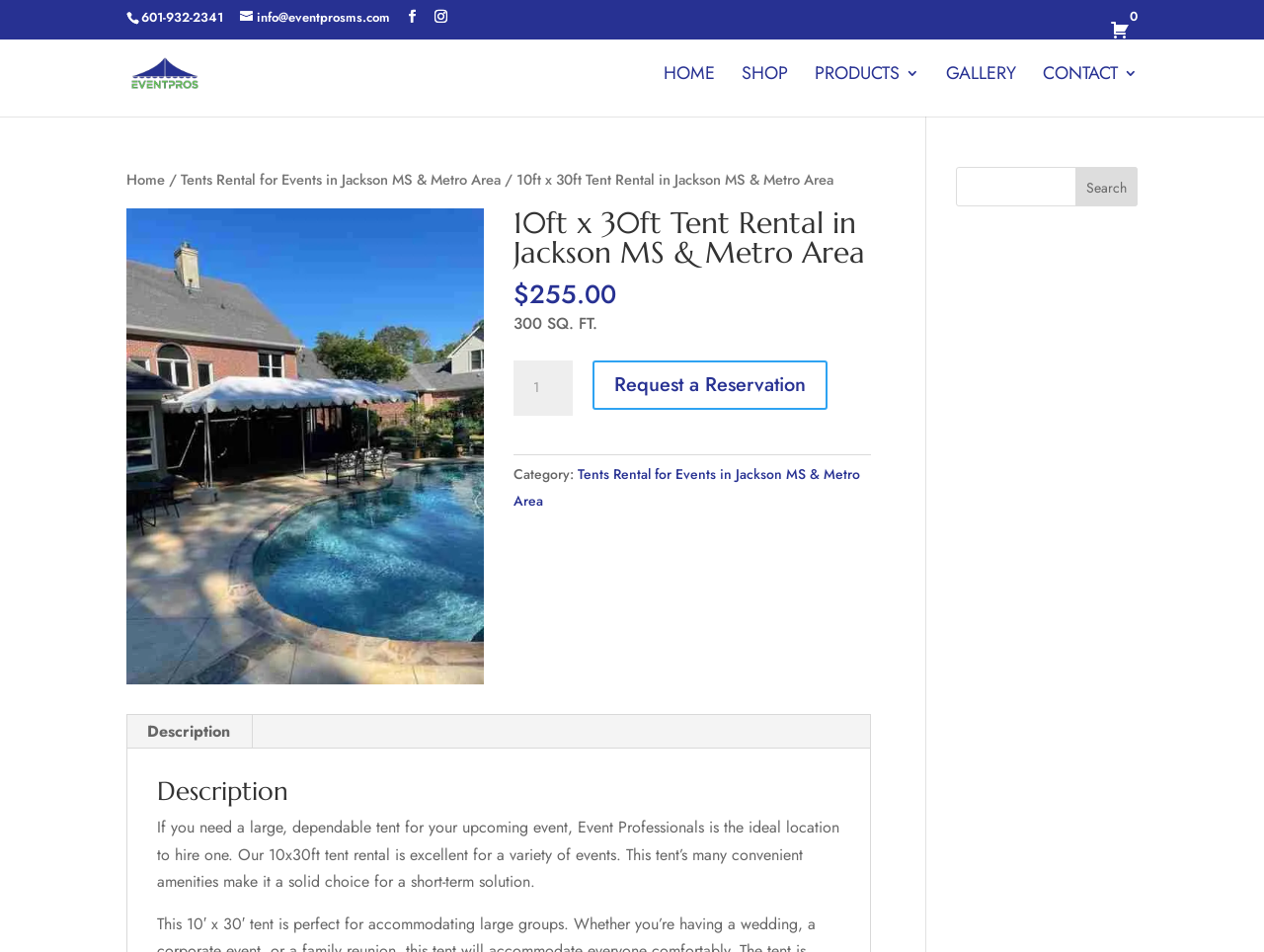Offer a meticulous caption that includes all visible features of the webpage.

This webpage is about renting a 10ft x 30ft tent for events in Jackson, MS, and the surrounding area. At the top left, there is a phone number, 601-932-2341, and an email address, info@eventprosms.com. Next to them are three social media links. Below these, there is a logo of Event Pros Tent Rental, accompanied by a link to the homepage.

The main navigation menu is located at the top center, with links to HOME, SHOP, PRODUCTS 3, GALLERY, and CONTACT 3. Below the navigation menu, there is a breadcrumb navigation showing the current page's location: Home > Tents Rental for Events in Jackson MS & Metro Area > 10ft x 30ft Tent Rental in Jackson MS & Metro Area.

The main content area is divided into two sections. On the left, there is a product information section, which includes a heading, "10ft x 30ft Tent Rental in Jackson MS & Metro Area", and an image of the tent. Below the image, there is a price, $255.00, and a description of the tent, "300 SQ. FT.". There is also a quantity selector and a "Request a Reservation" button.

On the right, there is a tab list with a single tab, "Description", which is not selected by default. When selected, it displays a text describing the 10x30ft tent rental, stating that it is ideal for various events and has convenient amenities.

At the bottom left, there is a search box with a search button.